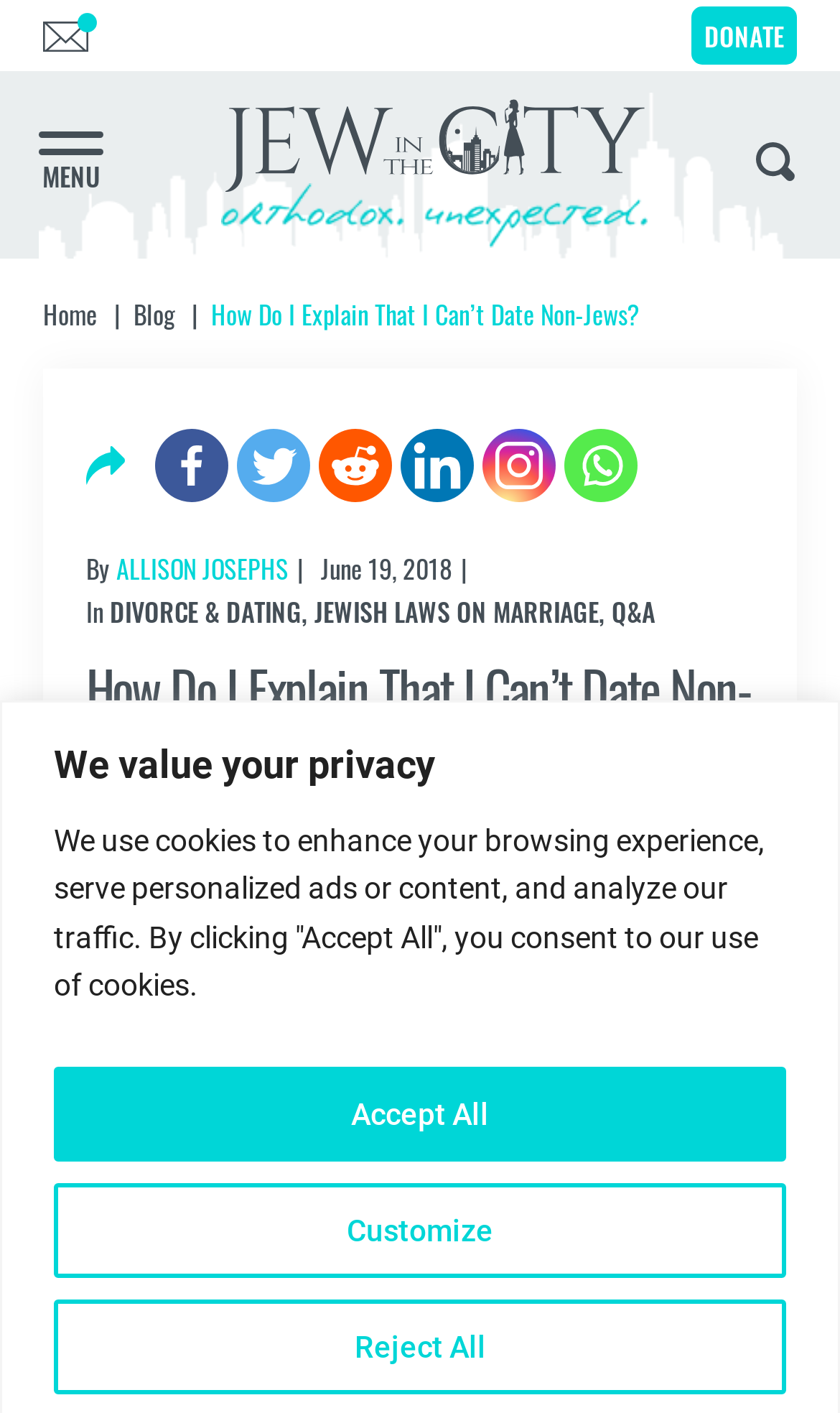Bounding box coordinates are specified in the format (top-left x, top-left y, bottom-right x, bottom-right y). All values are floating point numbers bounded between 0 and 1. Please provide the bounding box coordinate of the region this sentence describes: Jewish Laws on Marriage

[0.374, 0.419, 0.713, 0.445]